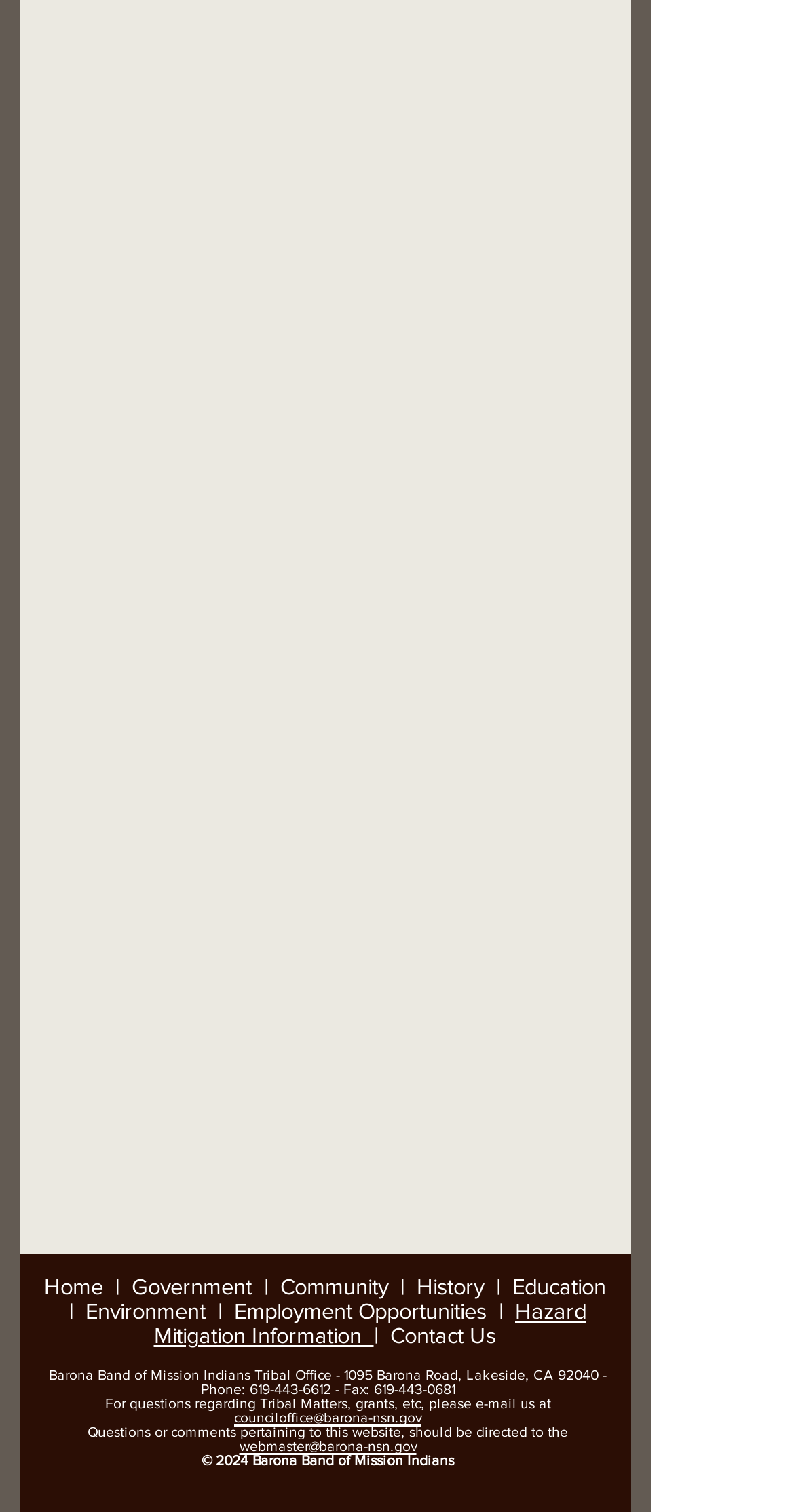Given the webpage screenshot and the description, determine the bounding box coordinates (top-left x, top-left y, bottom-right x, bottom-right y) that define the location of the UI element matching this description: Convert Stories

None